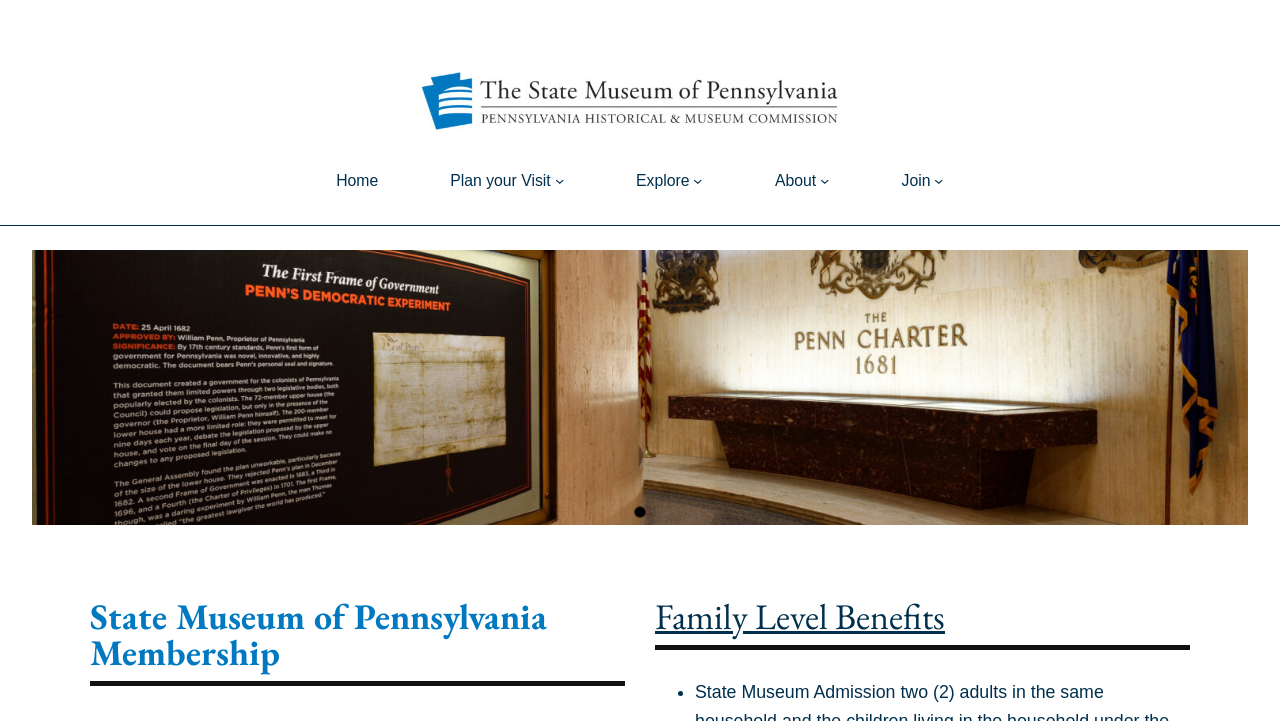Locate the bounding box of the UI element described in the following text: "Join".

[0.704, 0.233, 0.727, 0.268]